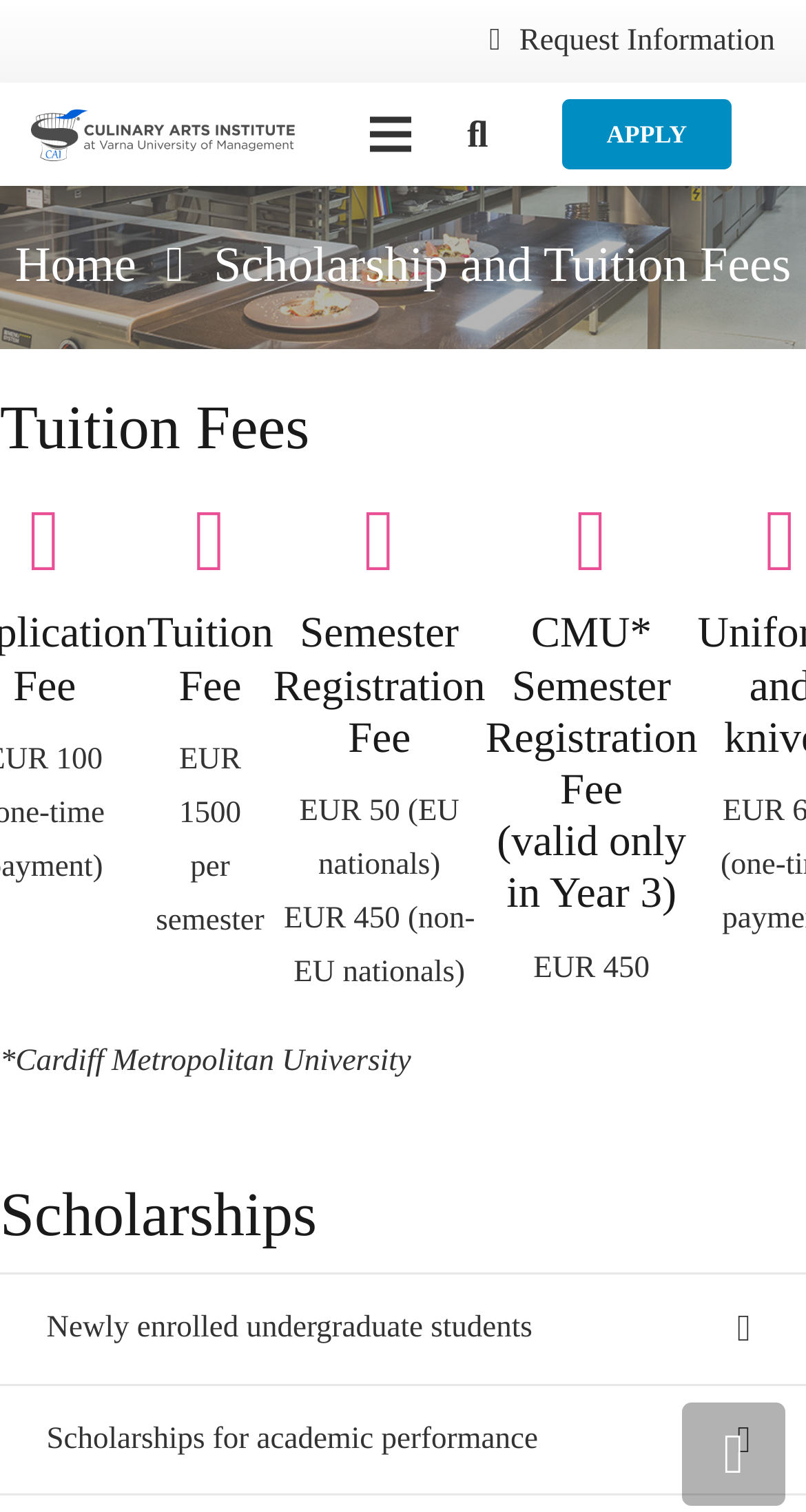What is the tuition fee per semester?
Please interpret the details in the image and answer the question thoroughly.

I found the answer by looking at the 'Tuition Fee' section, where it says 'EUR 1500 per semester'.